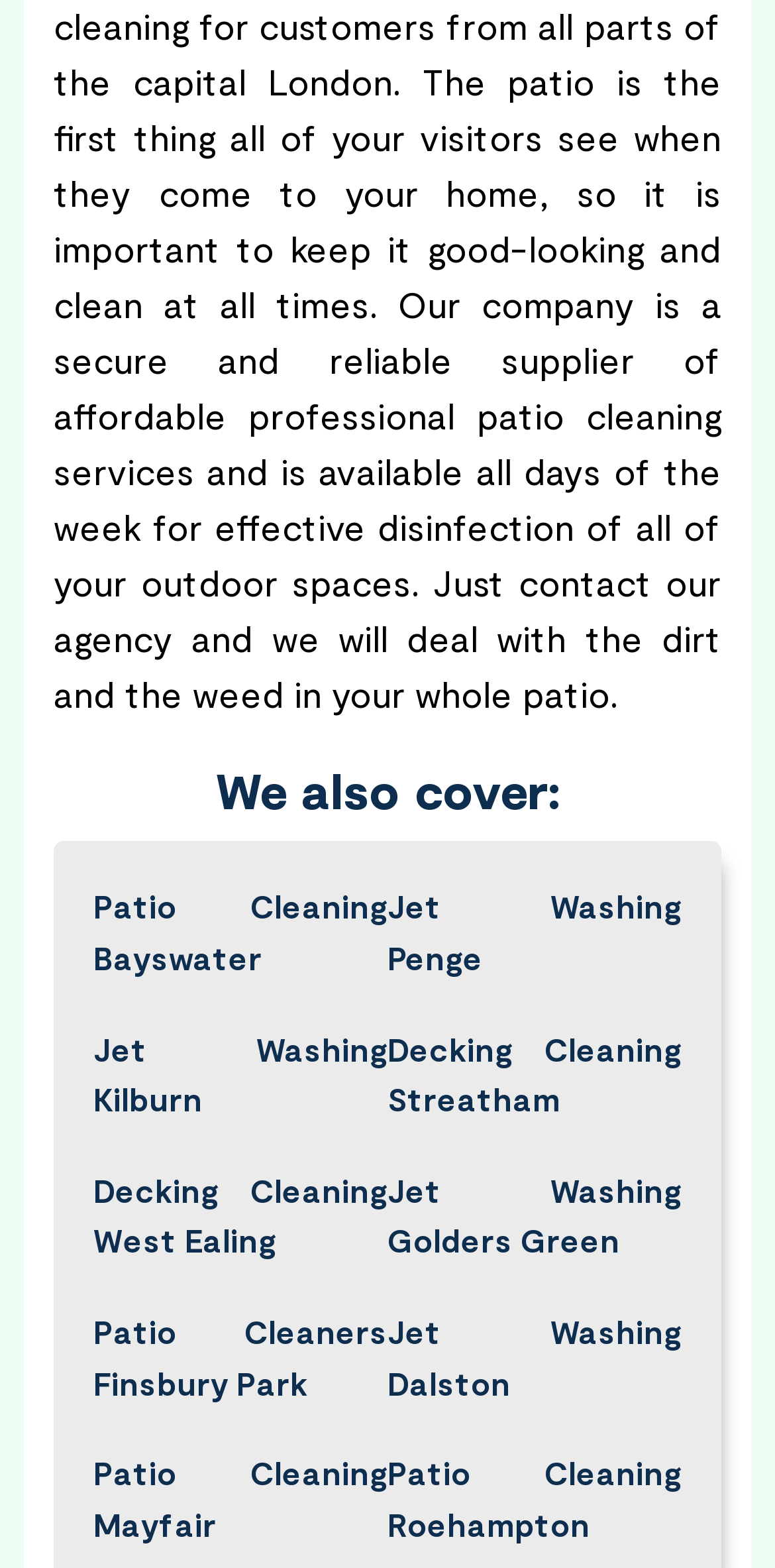What is the location mentioned in the first link?
Please respond to the question thoroughly and include all relevant details.

I looked at the OCR text of the first link element, which is 'Patio Cleaning Bayswater', and extracted the location mentioned, which is Bayswater.